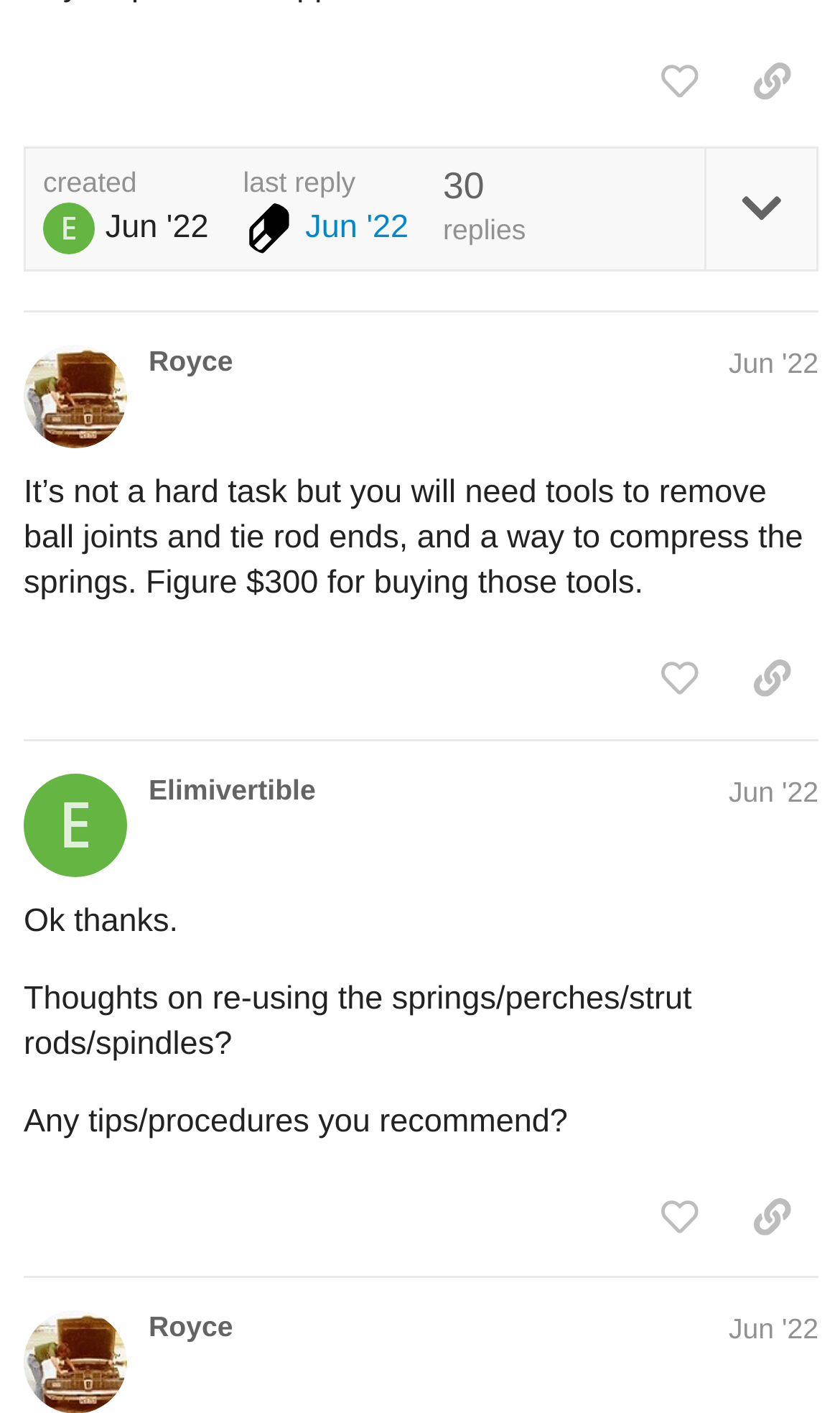How many replies are there in total?
Answer the question in a detailed and comprehensive manner.

I found a static text element with the text '30' and a static text element with the text 'replies', which suggests that there are 30 replies in total.